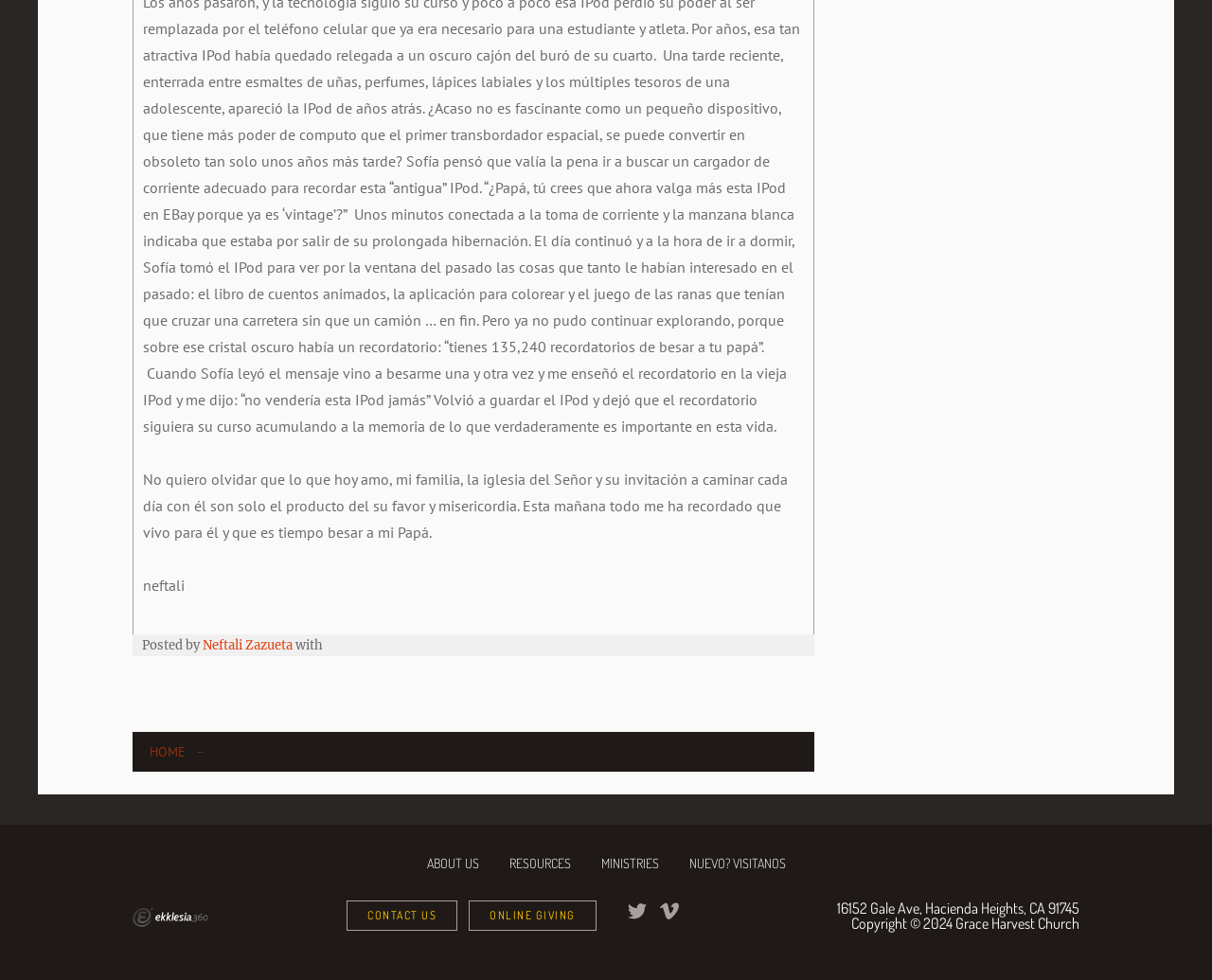How many main navigation links are there?
Based on the image, answer the question with as much detail as possible.

There are five main navigation links at the top of the webpage, which are 'HOME', 'ABOUT US', 'RESOURCES', 'MINISTRIES', and 'NUEVO? VISITANOS'.